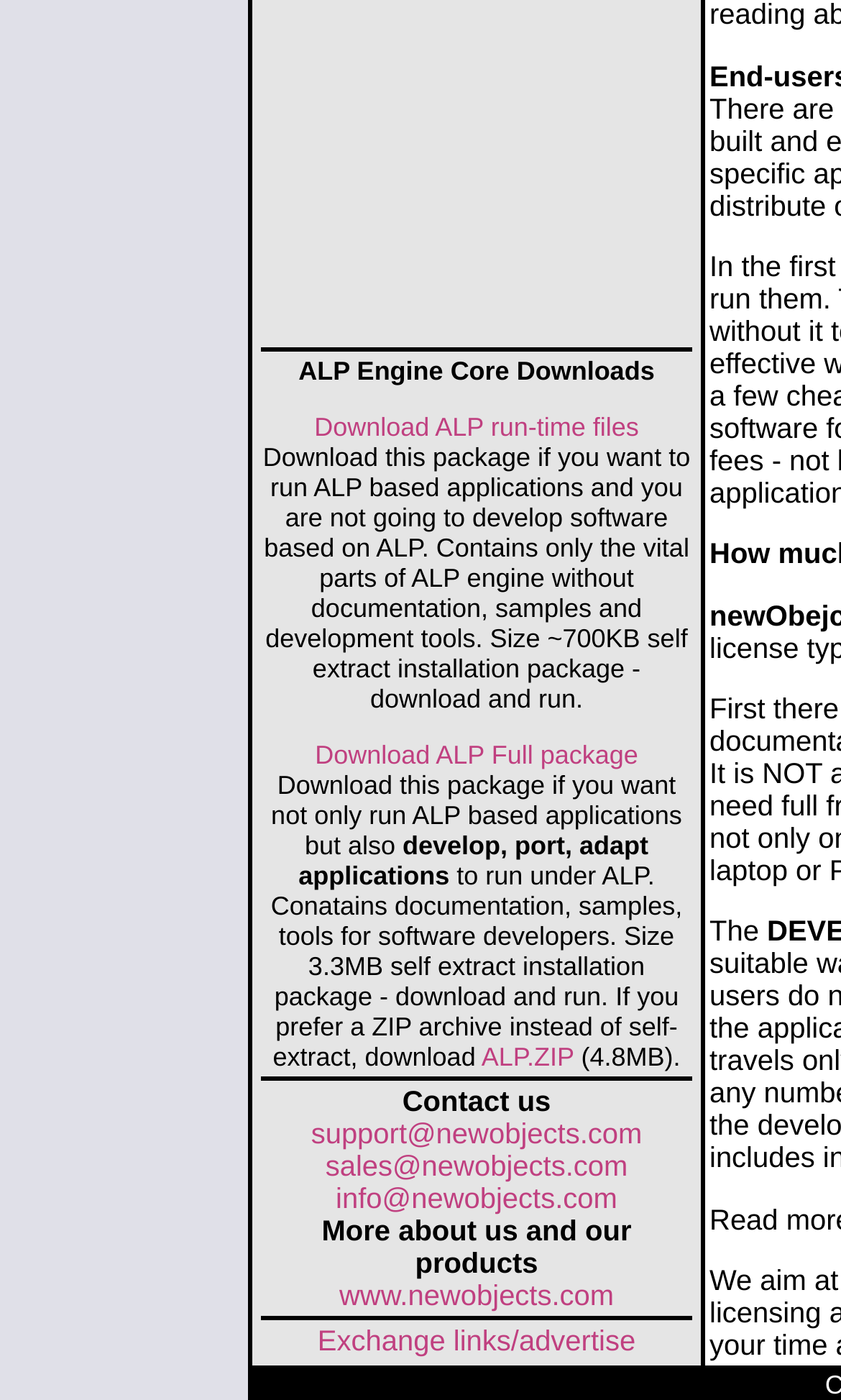Find the bounding box coordinates corresponding to the UI element with the description: "Exchange links/advertise". The coordinates should be formatted as [left, top, right, bottom], with values as floats between 0 and 1.

[0.378, 0.946, 0.756, 0.969]